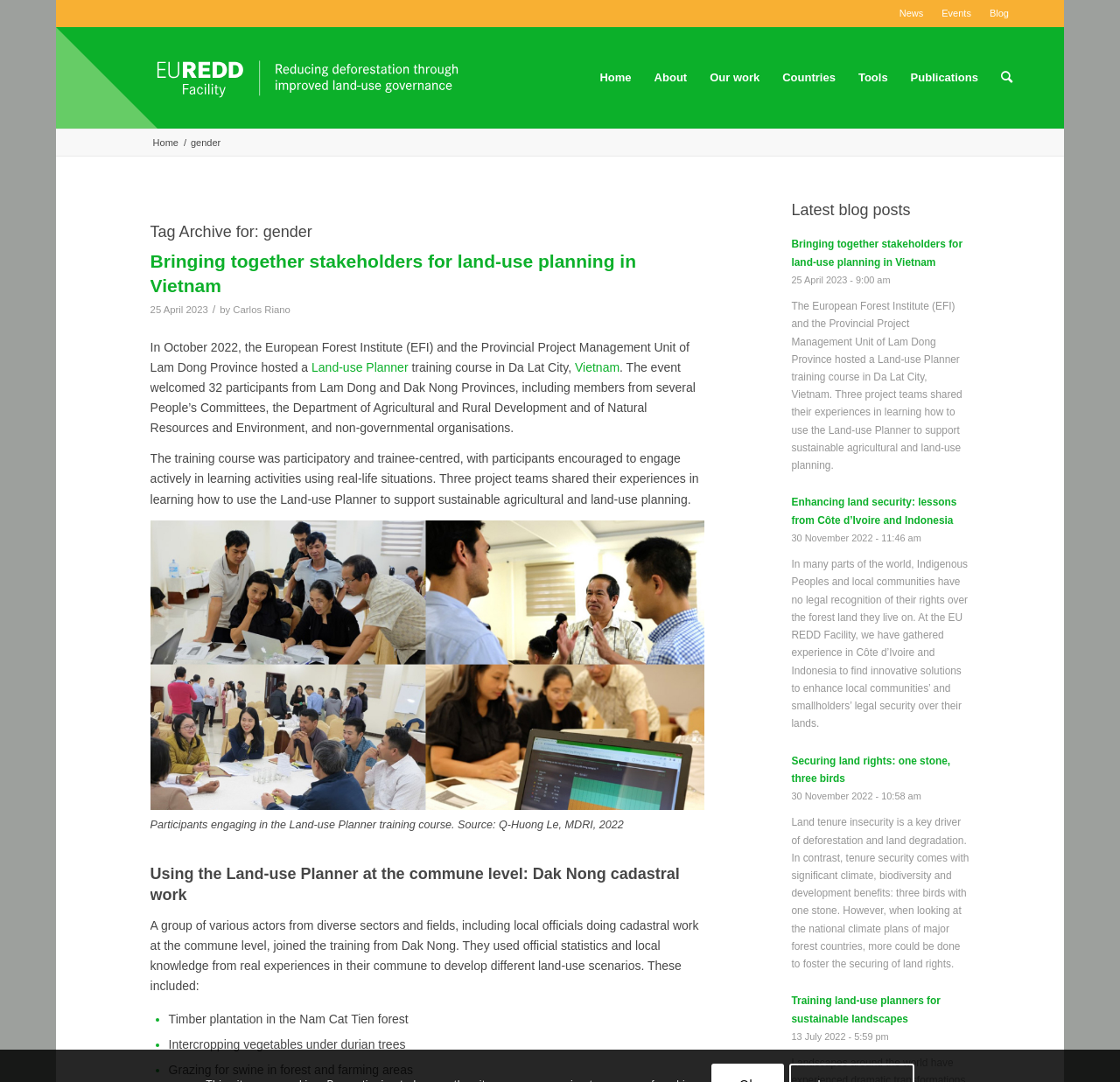Give a one-word or short phrase answer to the question: 
How many images are on the webpage?

1